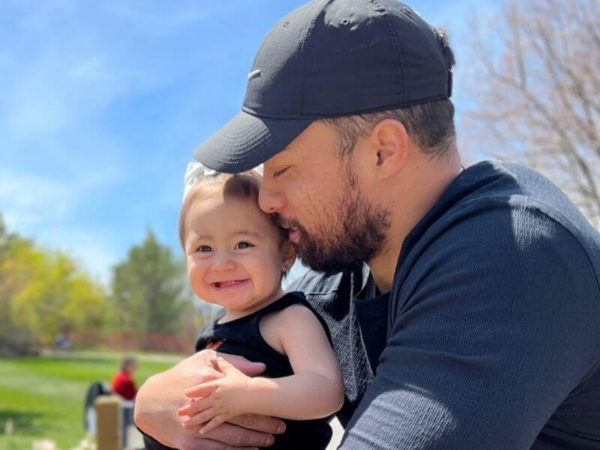What is the expression on the child's face?
Please interpret the details in the image and answer the question thoroughly.

According to the caption, the child has a joyful expression, showcasing a big smile that reflects happiness, indicating that the child is feeling happy and content in the moment.